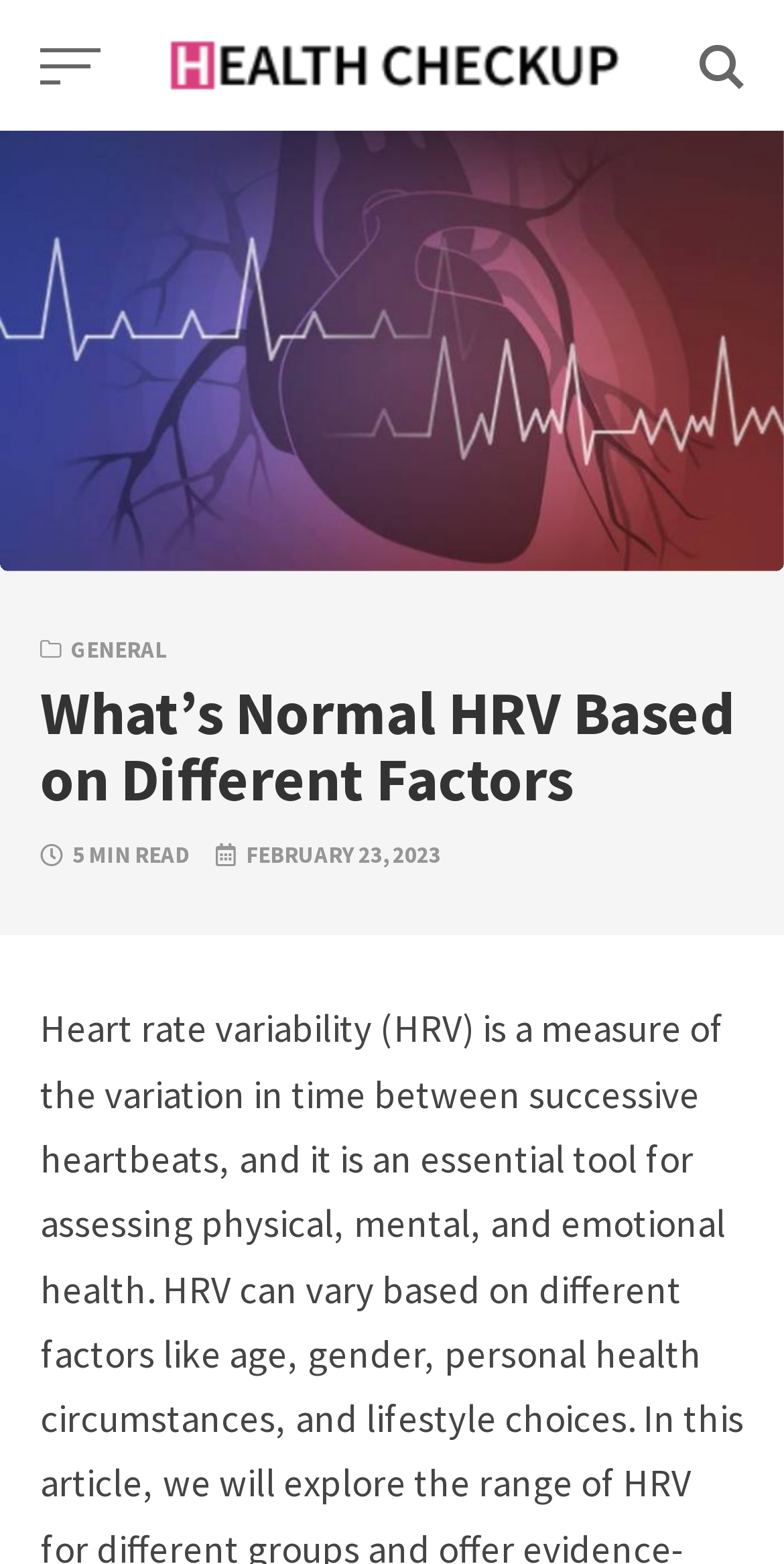When was the article published?
Using the information from the image, answer the question thoroughly.

The StaticText element with the content 'FEBRUARY 23, 2023' indicates the publication date of the article, which is February 23, 2023.